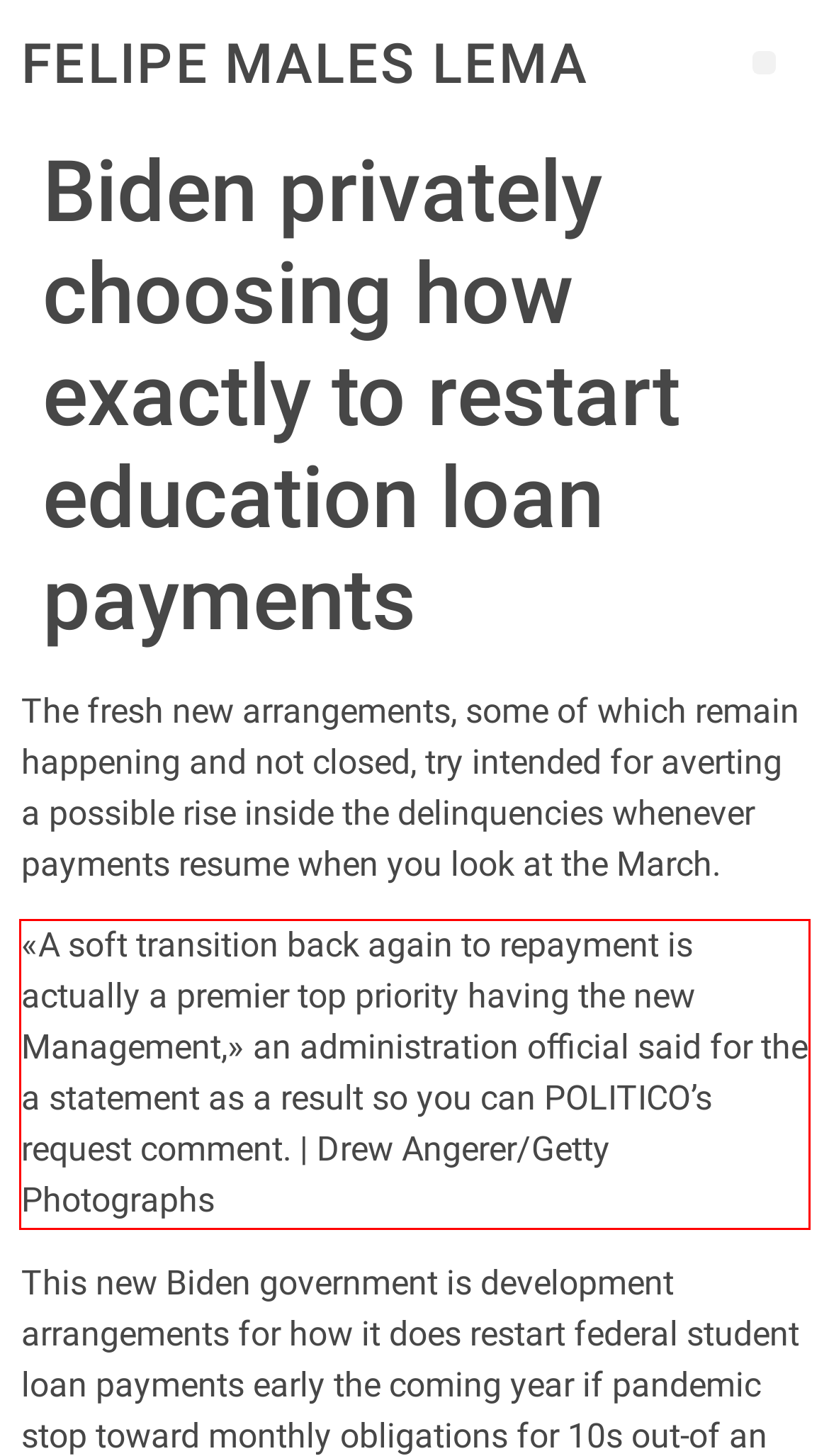Given a webpage screenshot, identify the text inside the red bounding box using OCR and extract it.

«A soft transition back again to repayment is actually a premier top priority having the new Management,» an administration official said for the a statement as a result so you can POLITICO’s request comment. | Drew Angerer/Getty Photographs